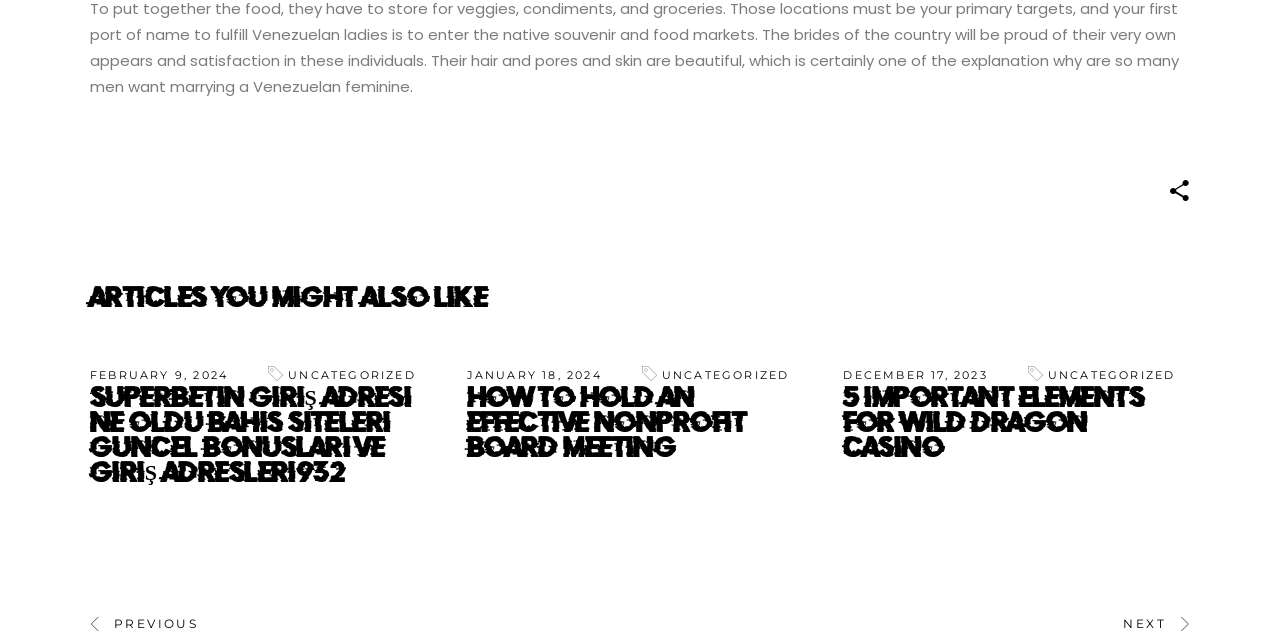Could you indicate the bounding box coordinates of the region to click in order to complete this instruction: "go to previous page".

[0.07, 0.955, 0.155, 0.984]